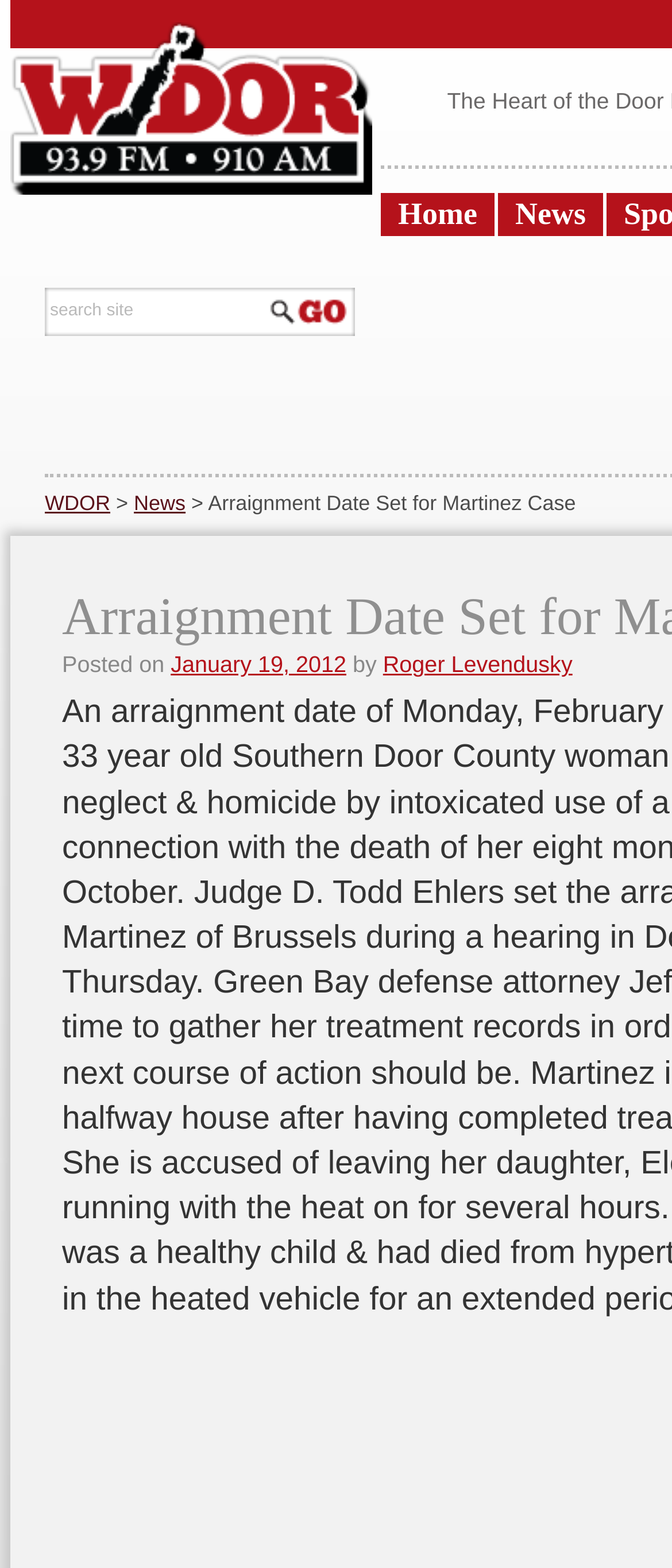Please identify the bounding box coordinates of the element that needs to be clicked to perform the following instruction: "visit news page".

[0.741, 0.123, 0.897, 0.151]